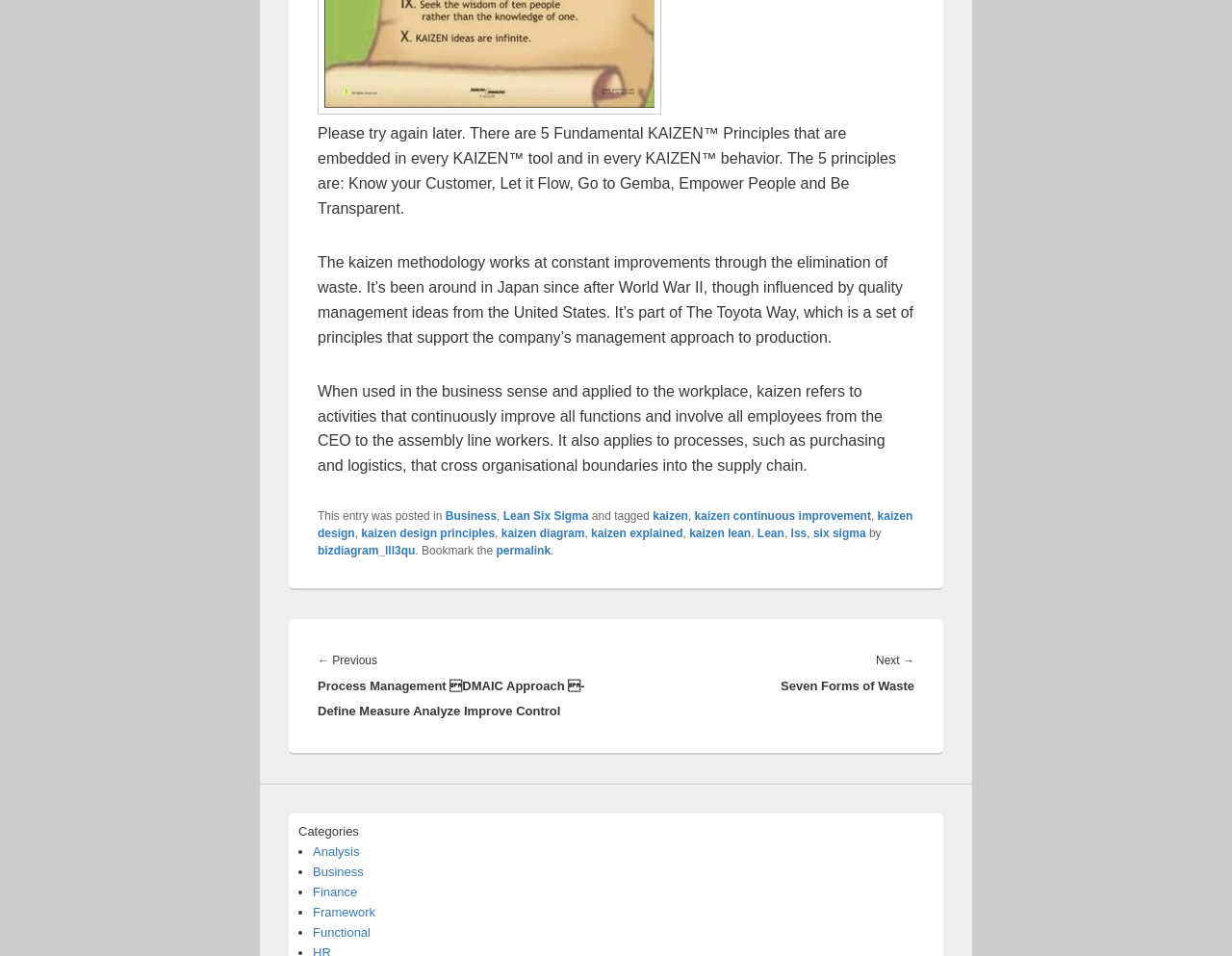Using floating point numbers between 0 and 1, provide the bounding box coordinates in the format (top-left x, top-left y, bottom-right x, bottom-right y). Locate the UI element described here: Framework

[0.254, 0.946, 0.305, 0.962]